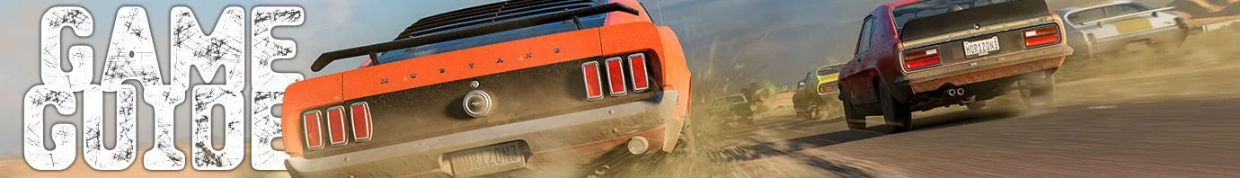Please reply with a single word or brief phrase to the question: 
What is the theme of the game guide?

Action and adventure